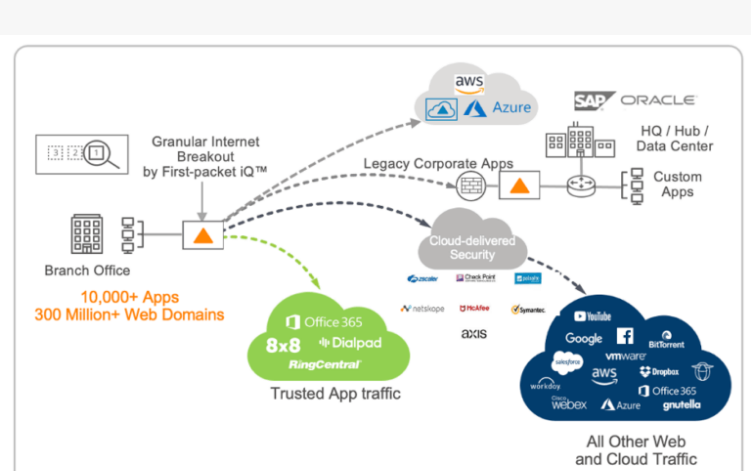Offer a detailed narrative of the scene depicted in the image.

The image titled "Secure local internet breakout delivers highest quality of experience with reduced risk" visually depicts a network architecture that emphasizes the benefits of Aruba's First-packet iQ™ technology. This technology enables a granular internet breakout that manages over 10,000 applications and more than 300 million web domains efficiently.

In the diagram, a branch office connects to various cloud services, including major providers like AWS and Azure, while also encompassing legacy corporate applications and custom applications. It highlights how trusted app traffic, represented by entities such as Office 365, 8x8, and RingCentral, is directed securely through the network. Additionally, the flow involves cloud-delivered security measures designed to safeguard data and optimize performance by ensuring that legitimate traffic is prioritized. In contrast, untrusted traffic is managed appropriately, reducing the risk of bandwidth waste and potential performance bottlenecks, thereby enhancing the overall quality of experience.